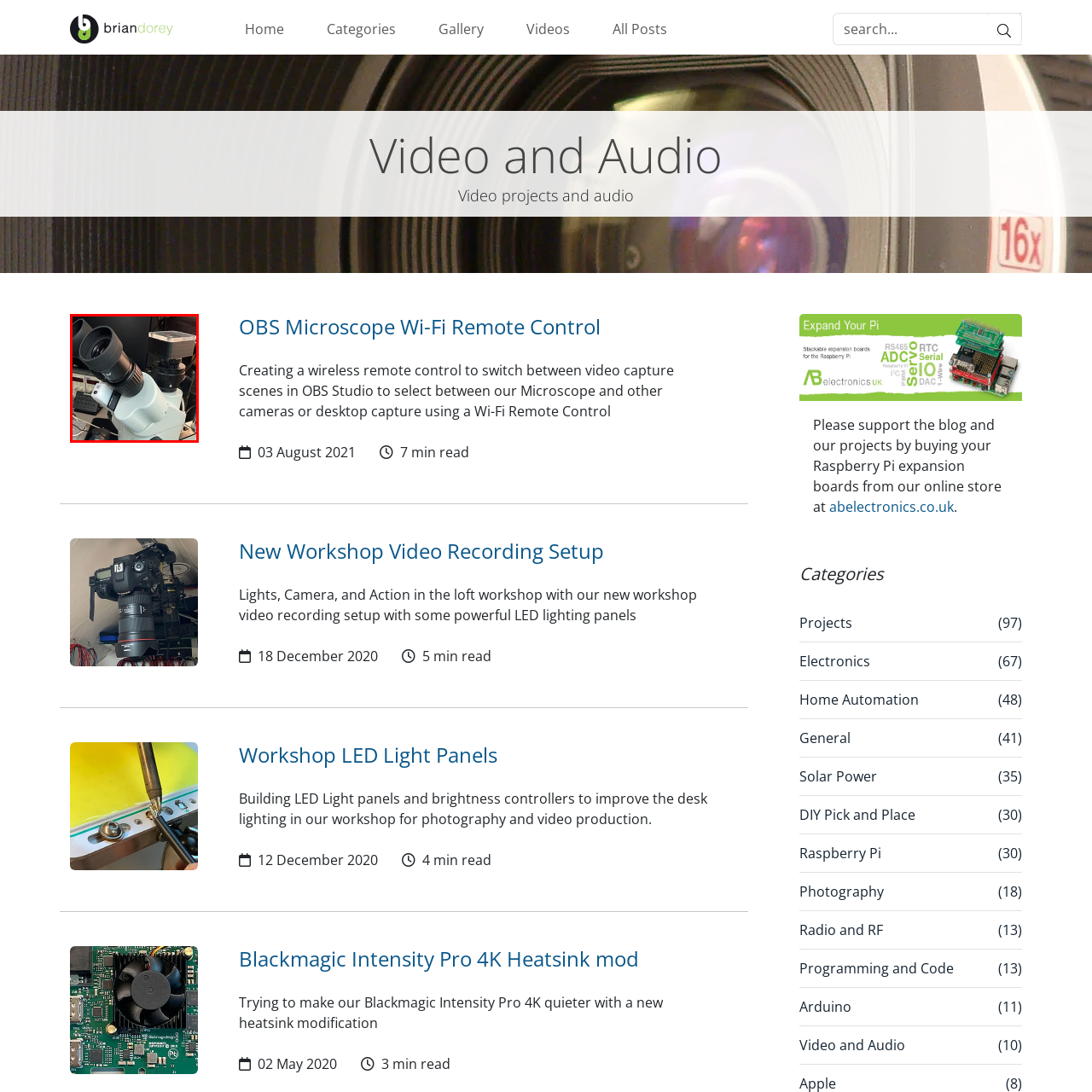What is the purpose of the equipment in the background?
Direct your attention to the image inside the red bounding box and provide a detailed explanation in your answer.

The equipment and tools in the background of the image suggest a setting focused on scientific or educational activities, likely related to the use of the microscope for observation and documentation.